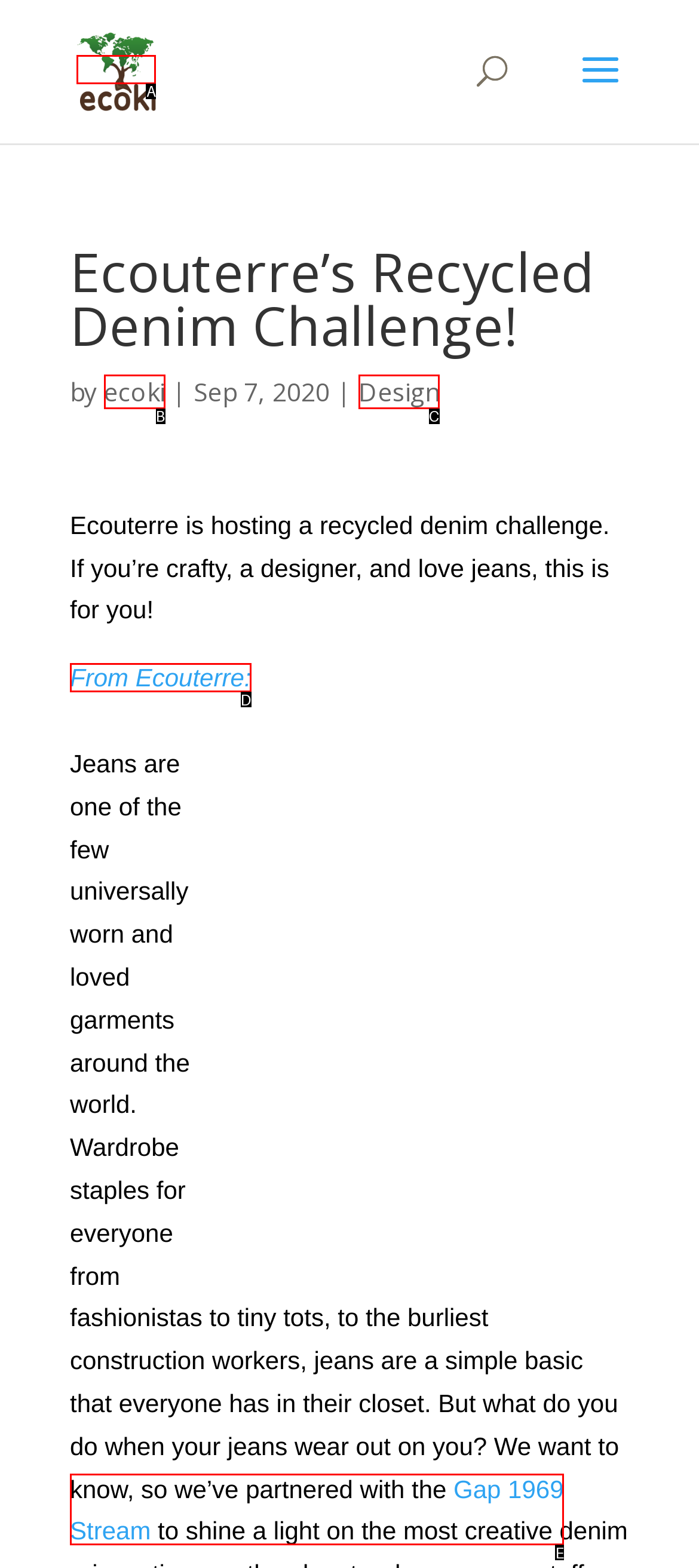Given the description: Problems, choose the HTML element that matches it. Indicate your answer with the letter of the option.

None